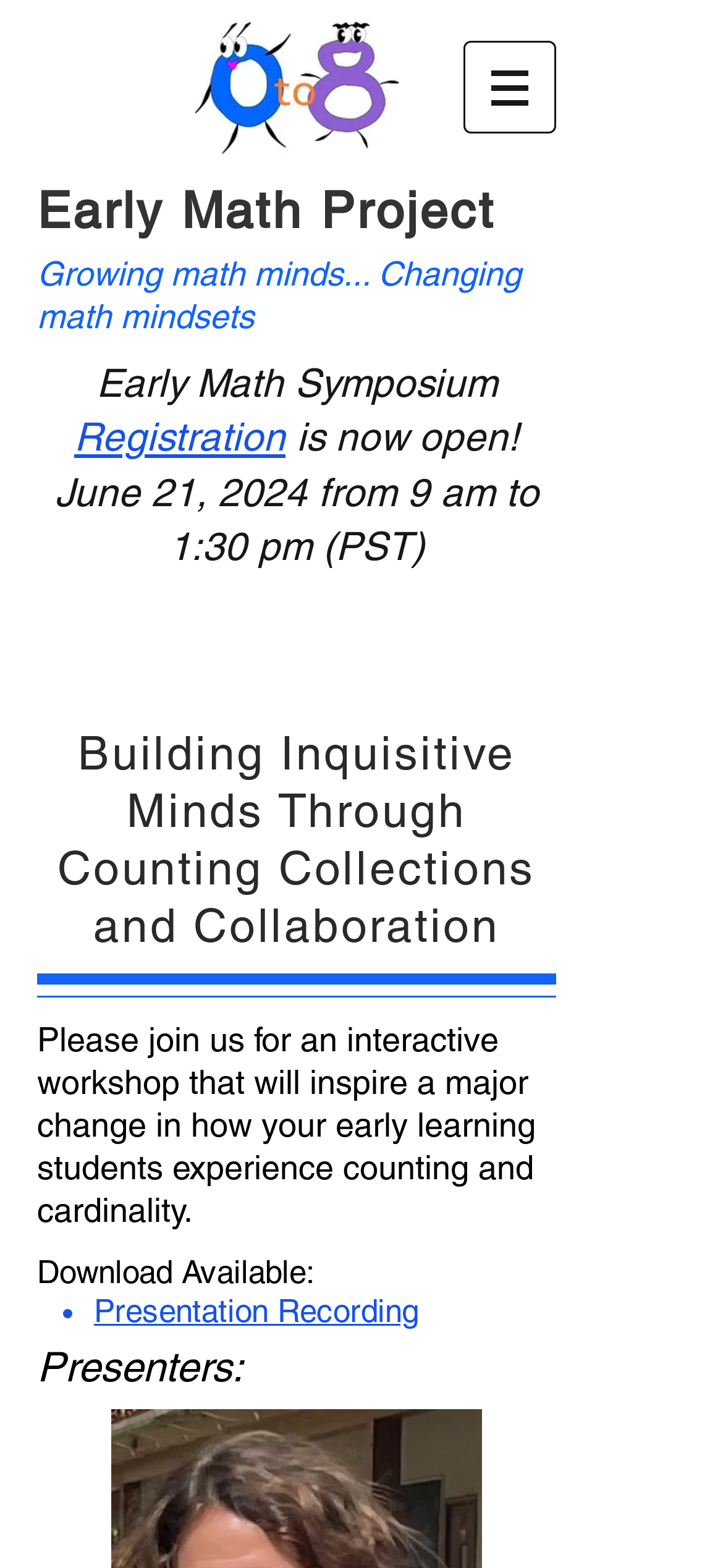Find the bounding box coordinates for the HTML element described in this sentence: "Early Math Project". Provide the coordinates as four float numbers between 0 and 1, in the format [left, top, right, bottom].

[0.051, 0.116, 0.685, 0.153]